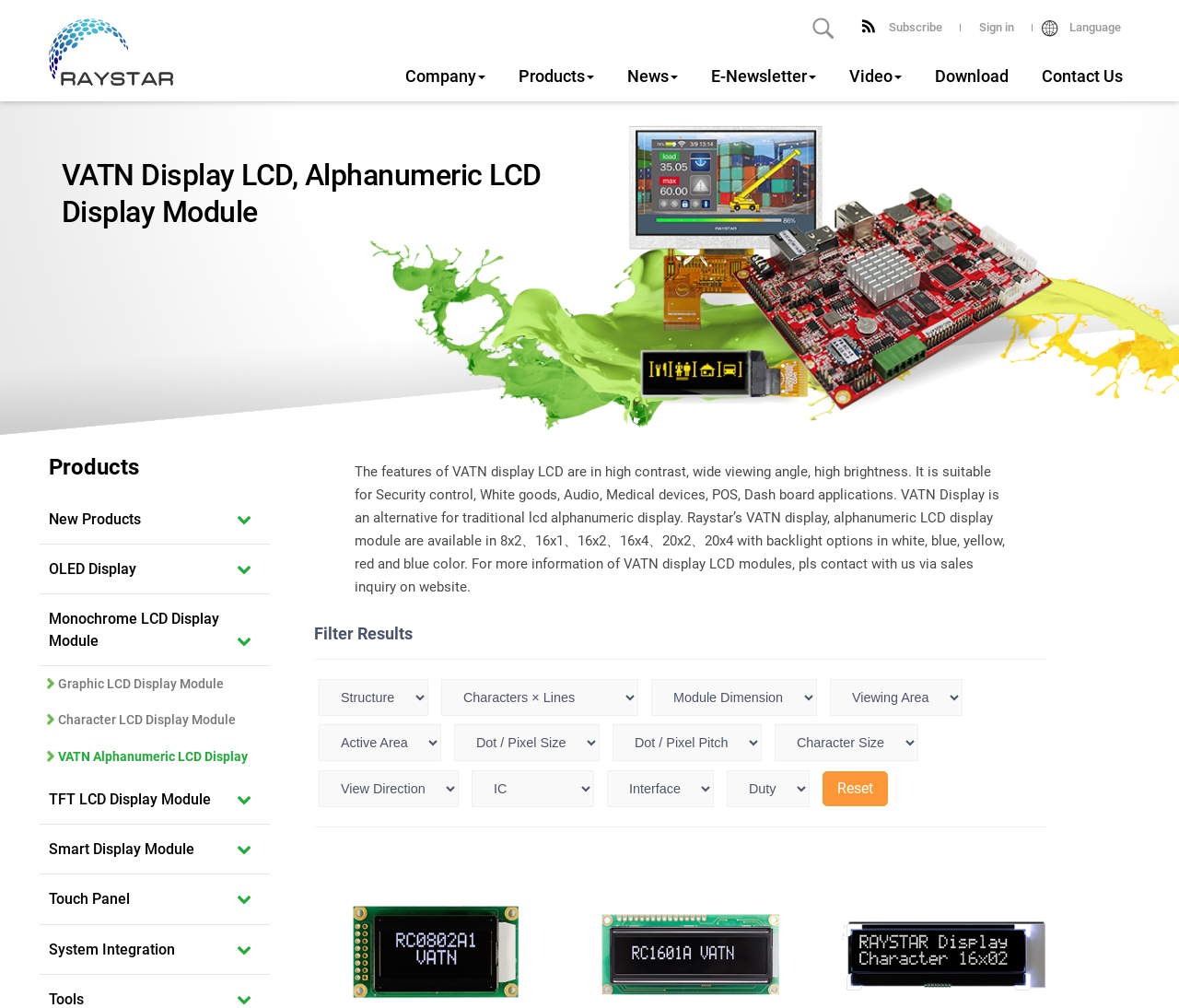What is the purpose of the 'Filter Results' section?
Refer to the image and give a detailed answer to the query.

The 'Filter Results' section contains several comboboxes that allow users to filter products based on certain criteria, such as product type, size, and features. This section is designed to help users quickly find the products that meet their specific needs.